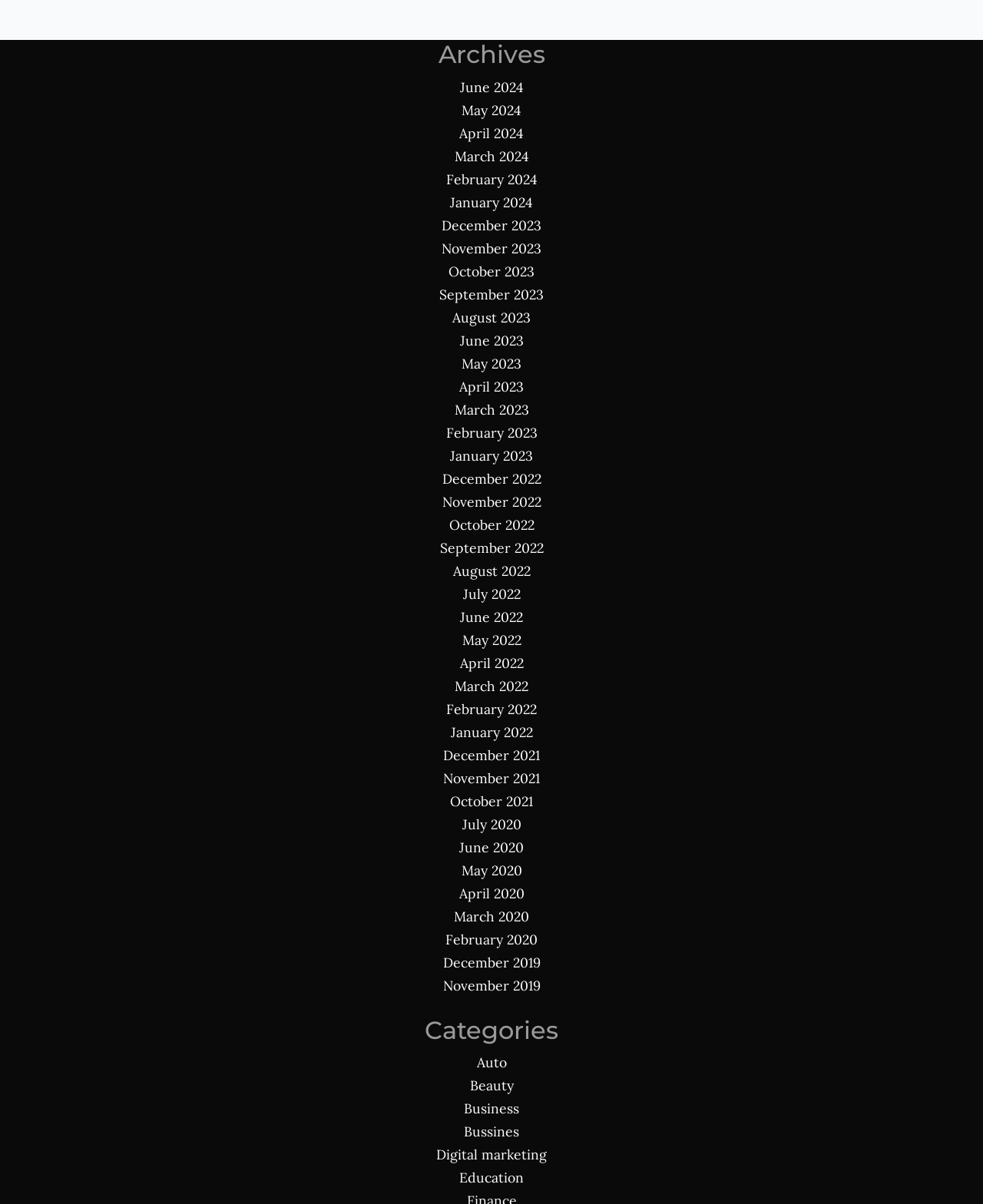Kindly determine the bounding box coordinates for the clickable area to achieve the given instruction: "View archives for June 2024".

[0.468, 0.065, 0.532, 0.08]